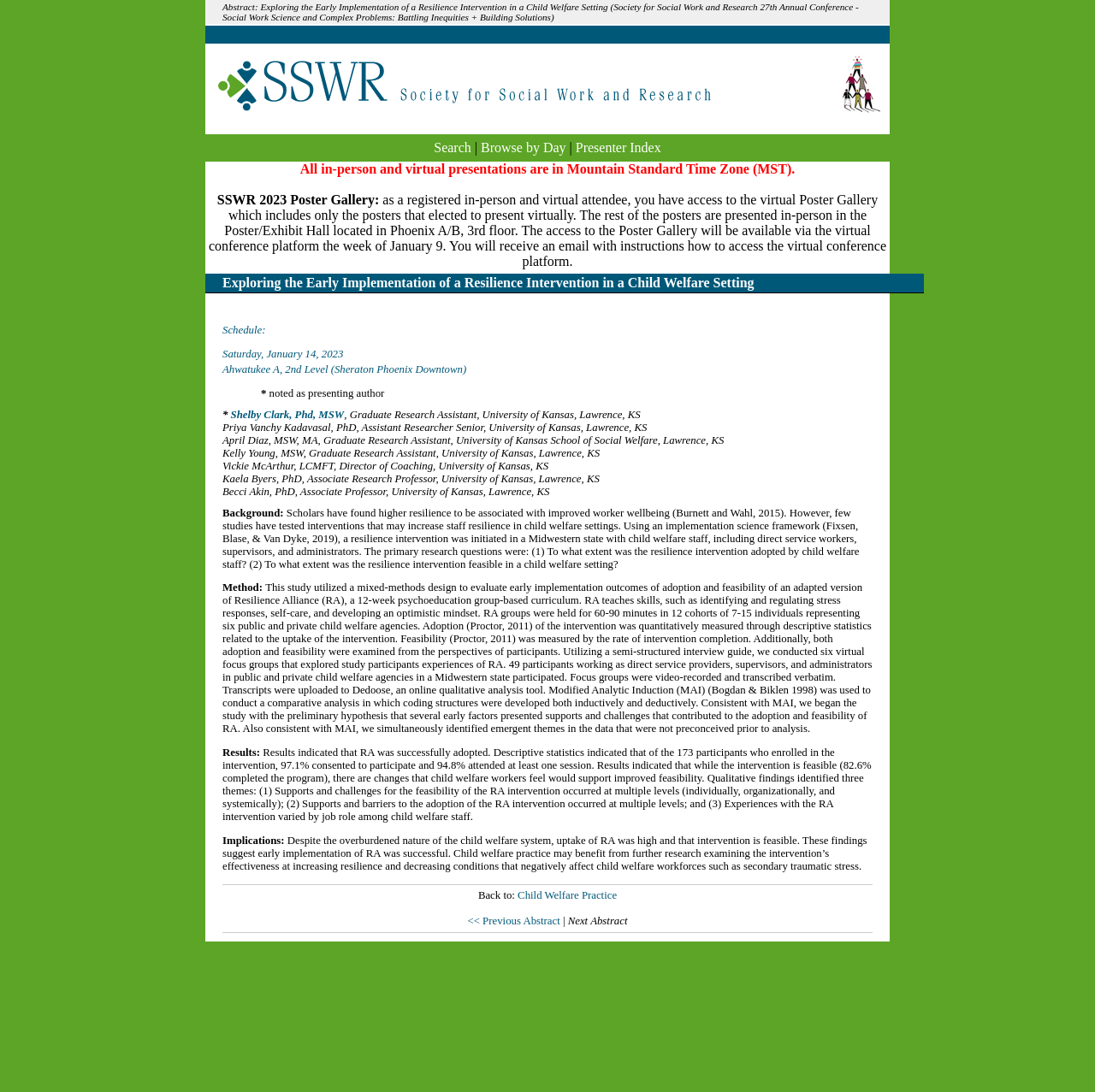How many authors are listed for this abstract?
Give a thorough and detailed response to the question.

I counted the number of authors listed by looking at the StaticText elements with the names of the authors, such as 'Shelby Clark, Phd, MSW', 'Priya Vanchy Kadavasal, PhD', and so on. There are 7 authors listed in total.